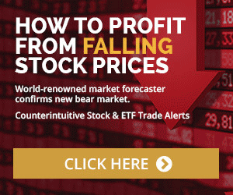What is the tone of the image?
Answer with a single word or phrase by referring to the visual content.

Urgent